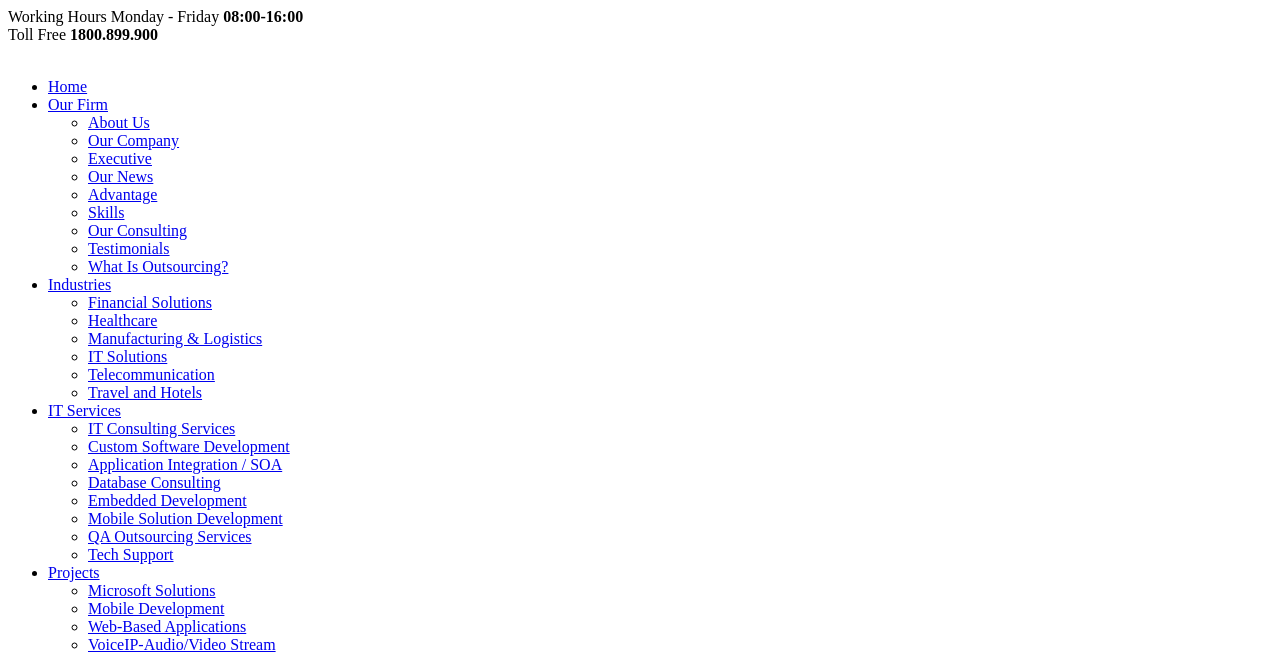Respond with a single word or phrase to the following question: What type of marker is used to separate the links in the main navigation menu?

• and ◦